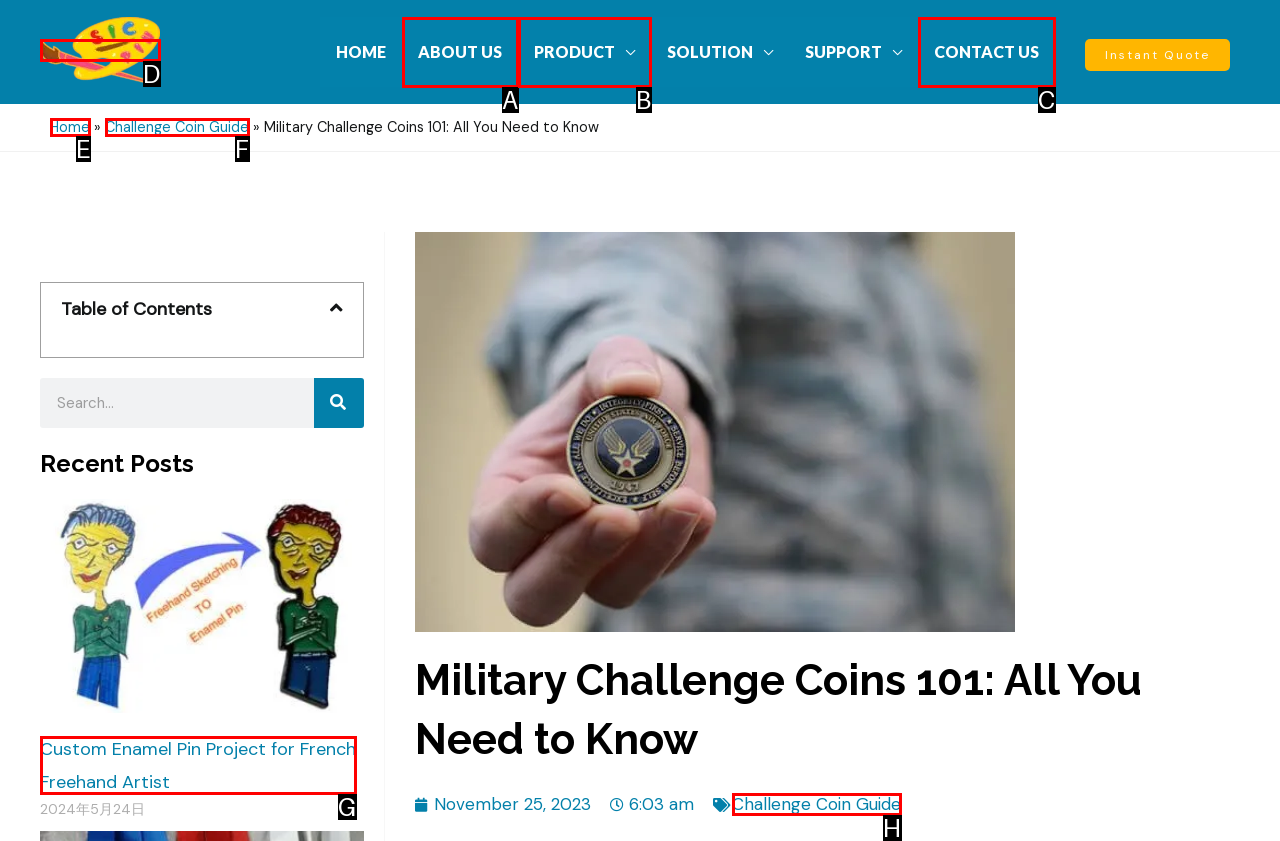From the description: Challenge Coin Guide, identify the option that best matches and reply with the letter of that option directly.

F